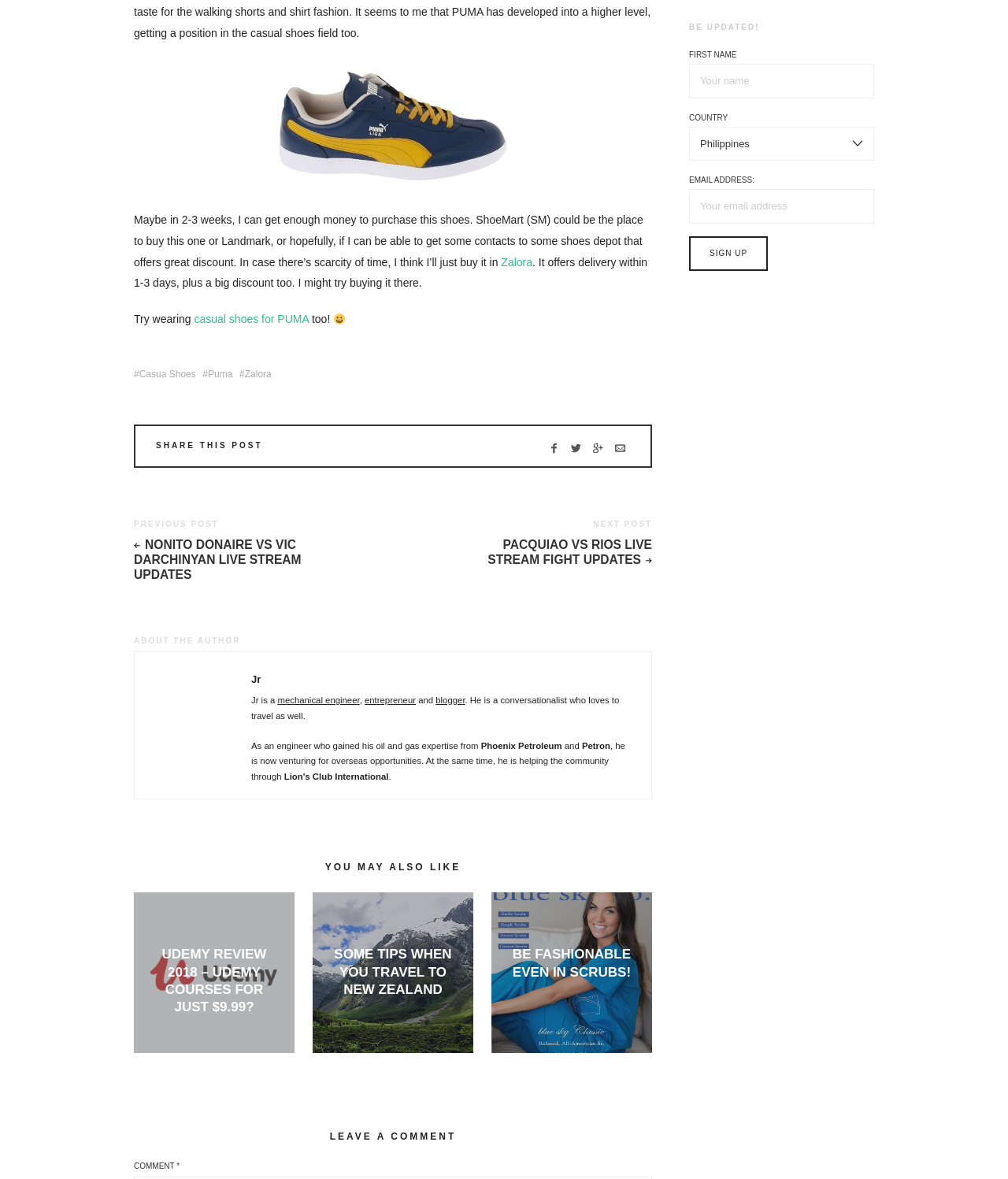Locate the bounding box coordinates of the element I should click to achieve the following instruction: "Click the 'Sign up' button".

[0.684, 0.201, 0.762, 0.23]